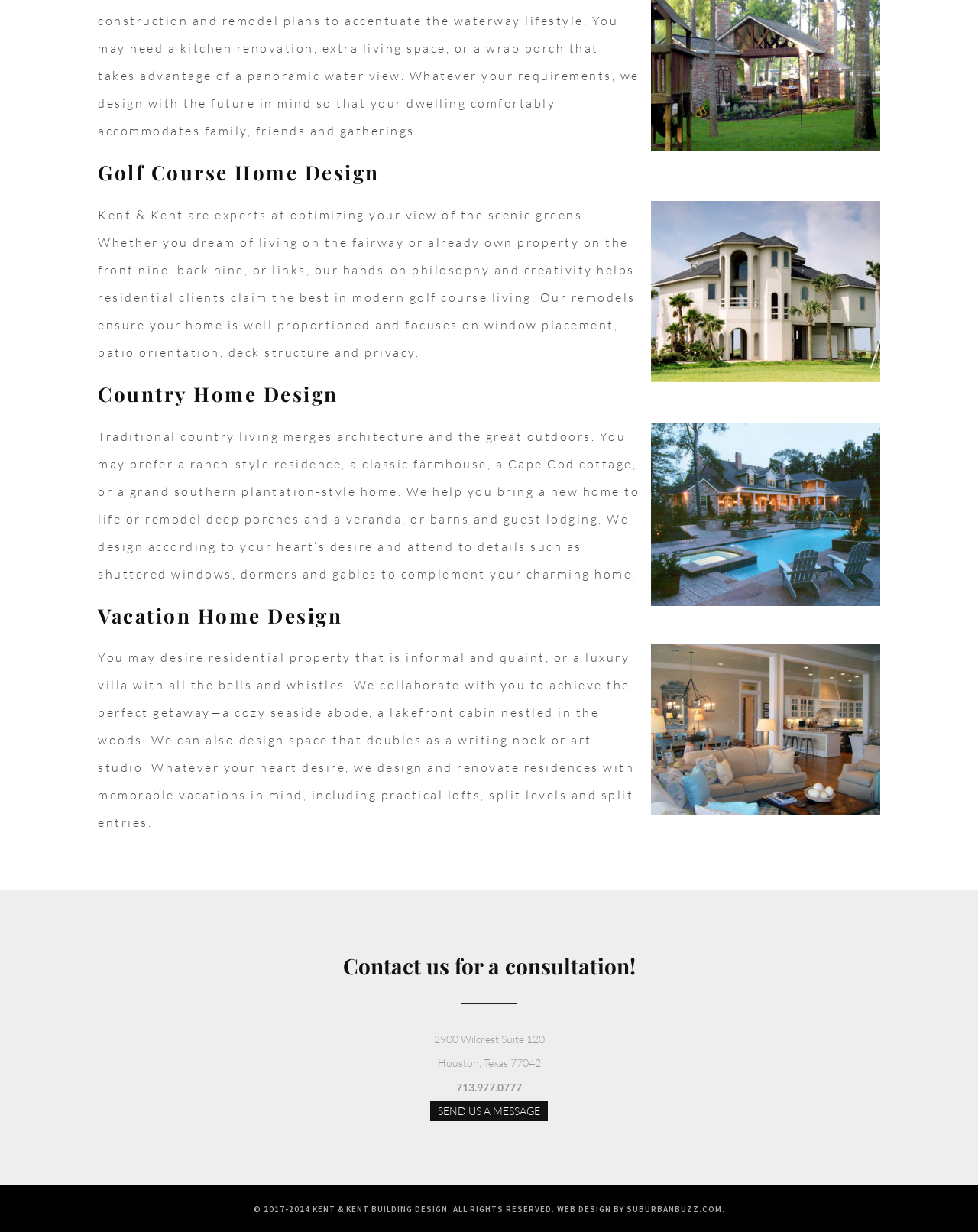What is the phone number of Kent & Kent?
Refer to the image and provide a detailed answer to the question.

The phone number '713.977.0777' is listed at the bottom of the webpage, allowing users to contact Kent & Kent directly.